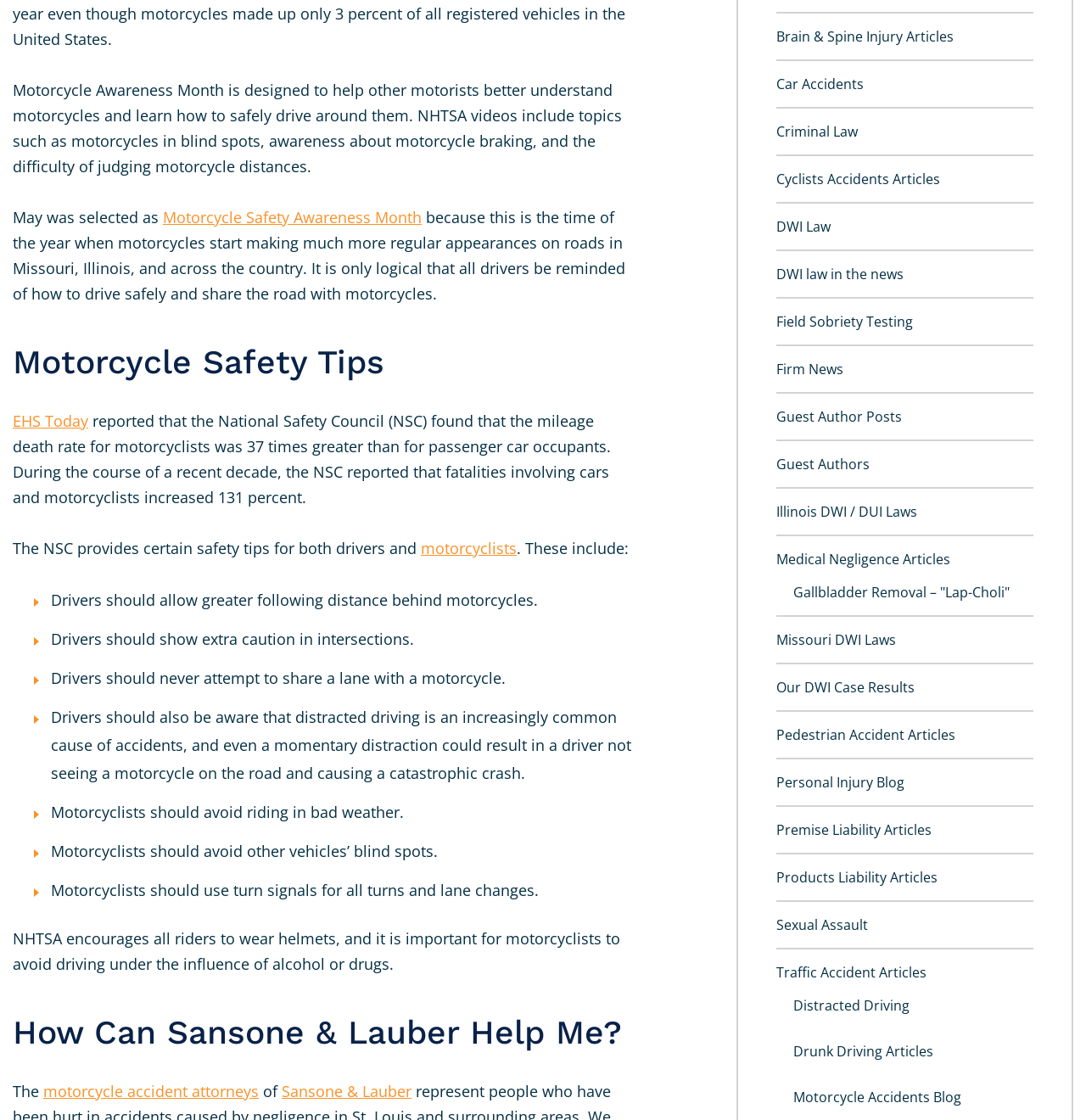Locate the bounding box of the UI element defined by this description: "Our DWI Case Results". The coordinates should be given as four float numbers between 0 and 1, formatted as [left, top, right, bottom].

[0.715, 0.605, 0.842, 0.622]